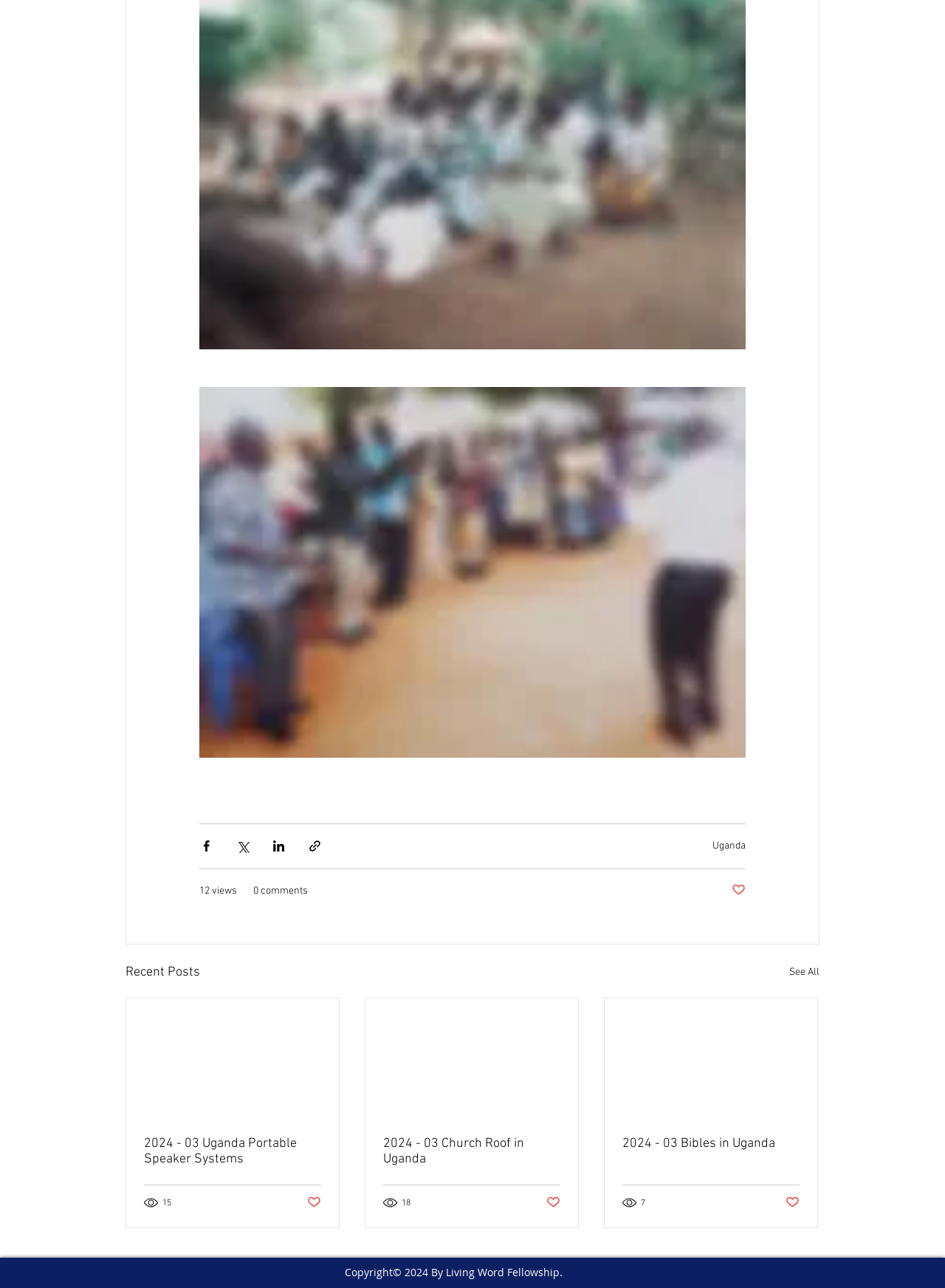Locate the bounding box coordinates of the segment that needs to be clicked to meet this instruction: "See all recent posts".

[0.835, 0.747, 0.867, 0.763]